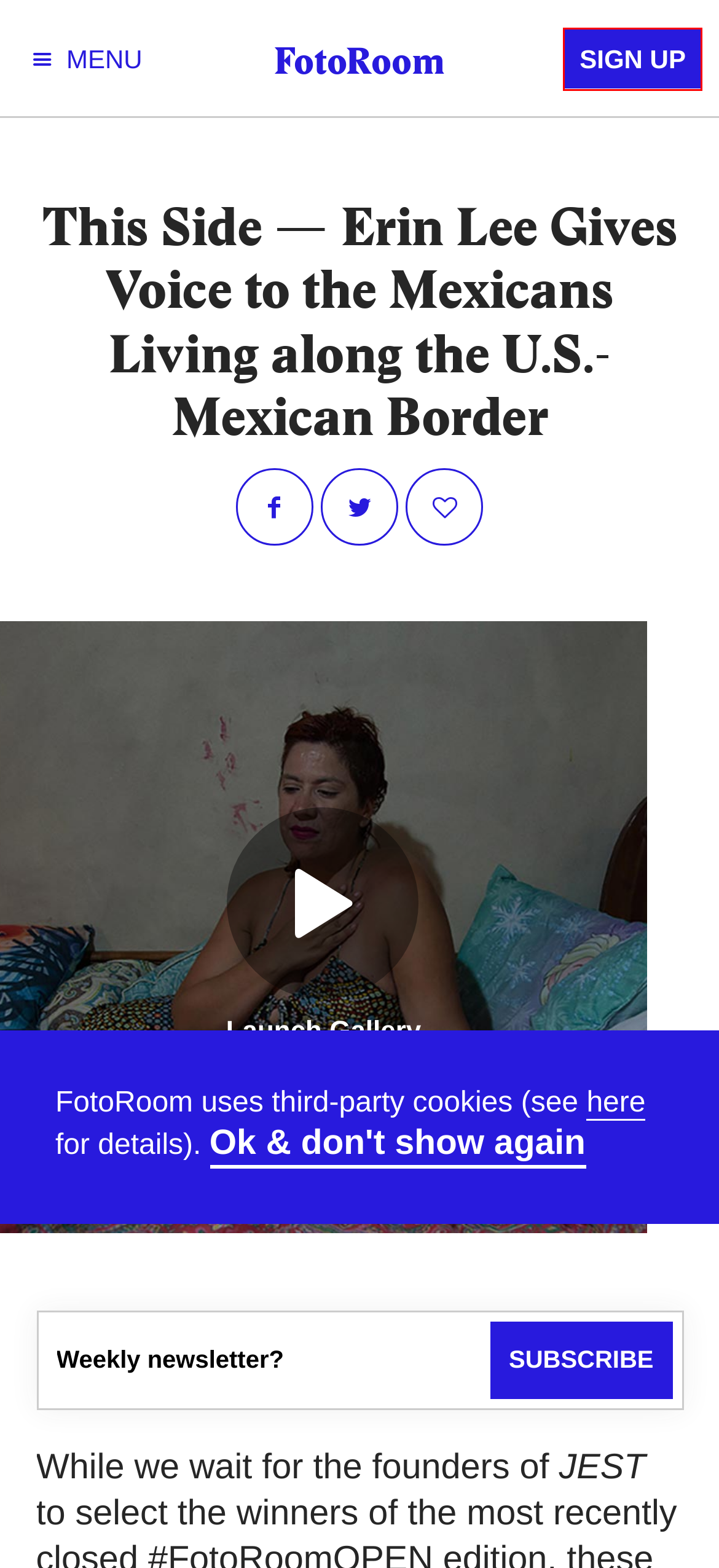You have a screenshot of a webpage with a red bounding box around an element. Identify the webpage description that best fits the new page that appears after clicking the selected element in the red bounding box. Here are the candidates:
A. What Does It Really Mean to Love Someone? — Photos by Kristina Borinskaya | FotoRoom
B. 42 Wayne — Jillian Freyer Has Her Mother and Sisters Perform for the Camera | FotoRoom
C. FotoRoom — Photography. Contemporary.
D. Enter #FotoRoomOPEN and Get a 6-Month Professional Mentorship by Boutique Agency Kiosk | FotoRoom
E. 35 Best Open Calls for Photographers Closing in November 2023
F. Plans | FotoRoom
G. Cookie Policy | FotoRoom
H. conceptual photography | FotoRoom

F